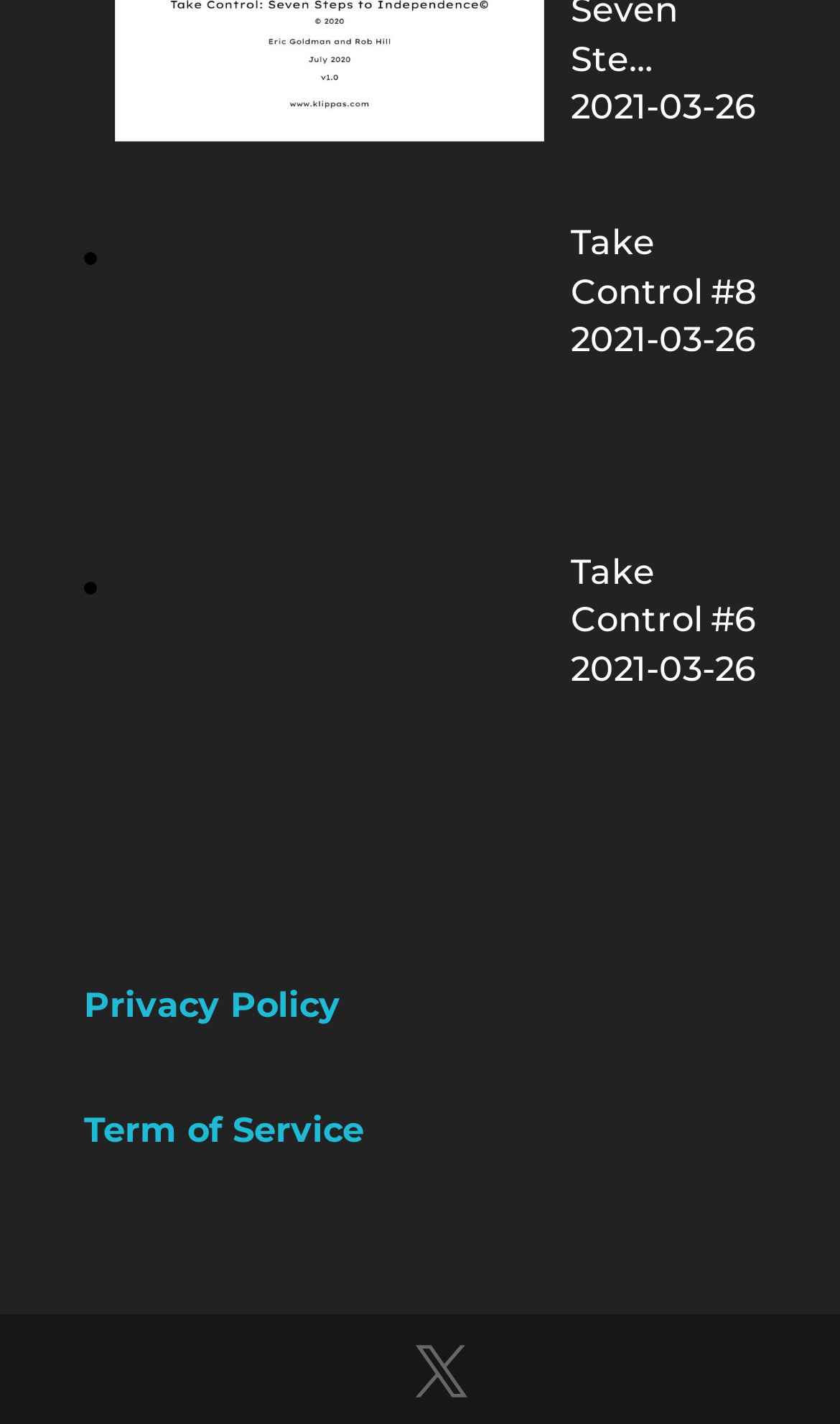Please find the bounding box coordinates (top-left x, top-left y, bottom-right x, bottom-right y) in the screenshot for the UI element described as follows: Privacy Policy

[0.1, 0.691, 0.405, 0.719]